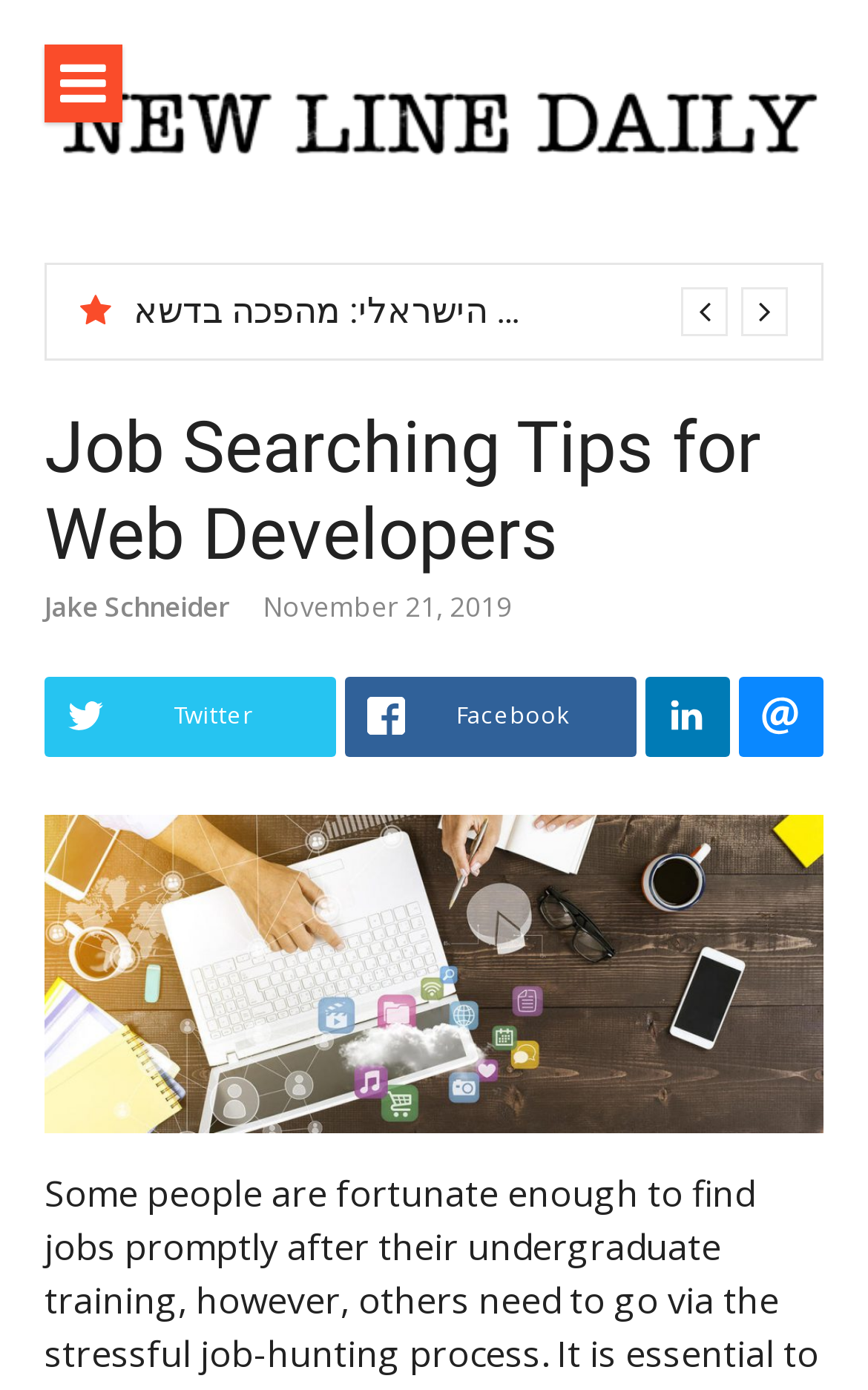Show the bounding box coordinates for the HTML element described as: "Real Estate".

None